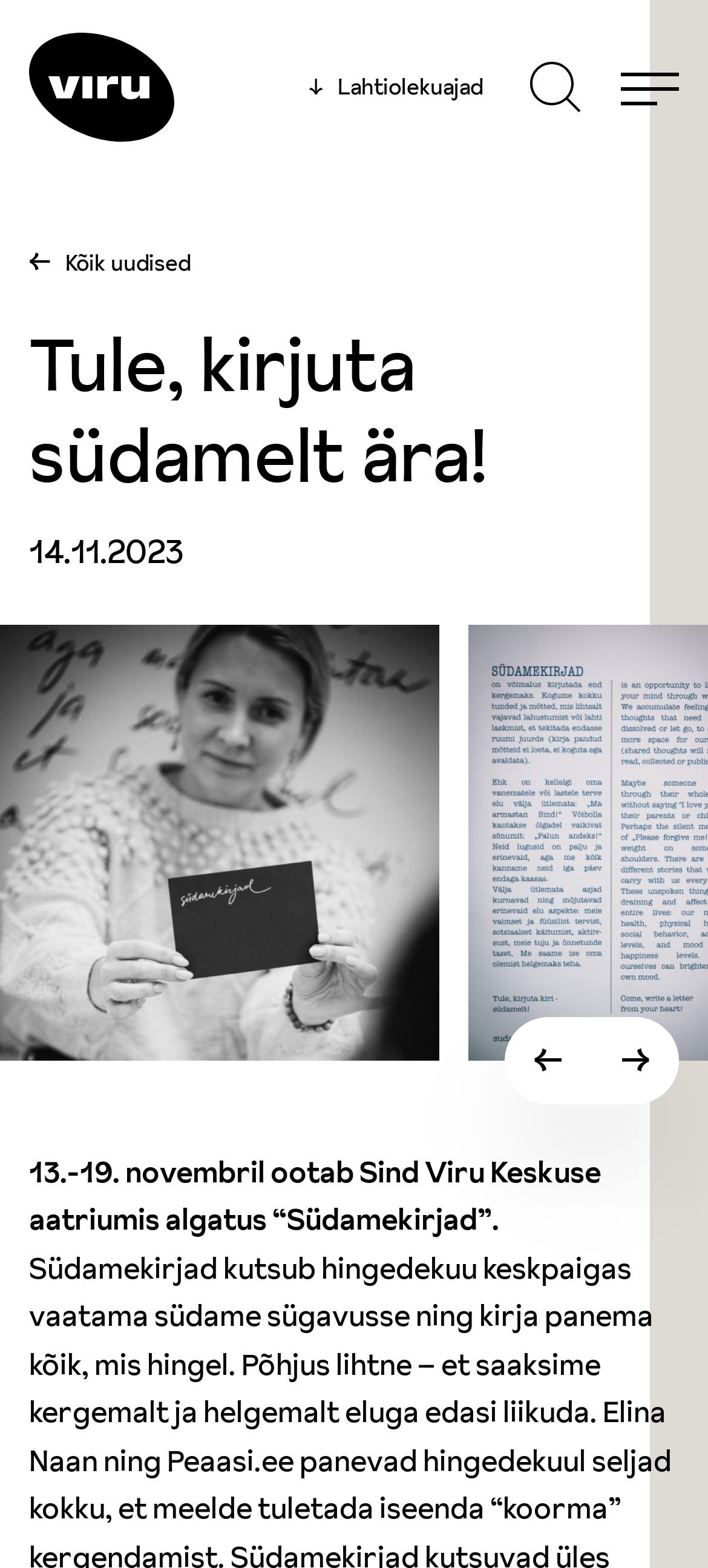Determine the bounding box coordinates of the UI element that matches the following description: "Menüü". The coordinates should be four float numbers between 0 and 1 in the format [left, top, right, bottom].

[0.877, 0.037, 0.959, 0.074]